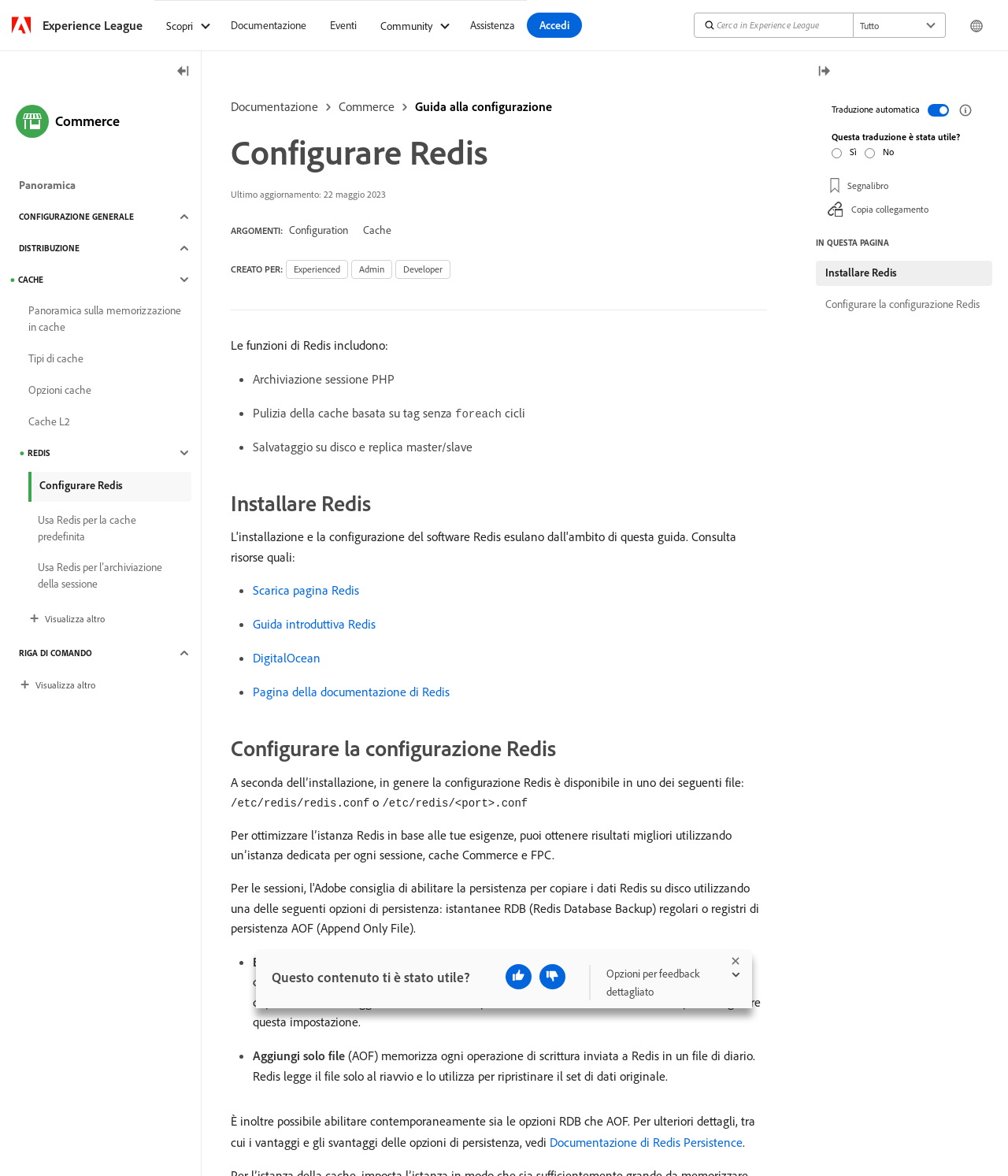Determine the bounding box coordinates of the section to be clicked to follow the instruction: "Click the 'Guida alla configurazione' link". The coordinates should be given as four float numbers between 0 and 1, formatted as [left, top, right, bottom].

[0.391, 0.08, 0.548, 0.102]